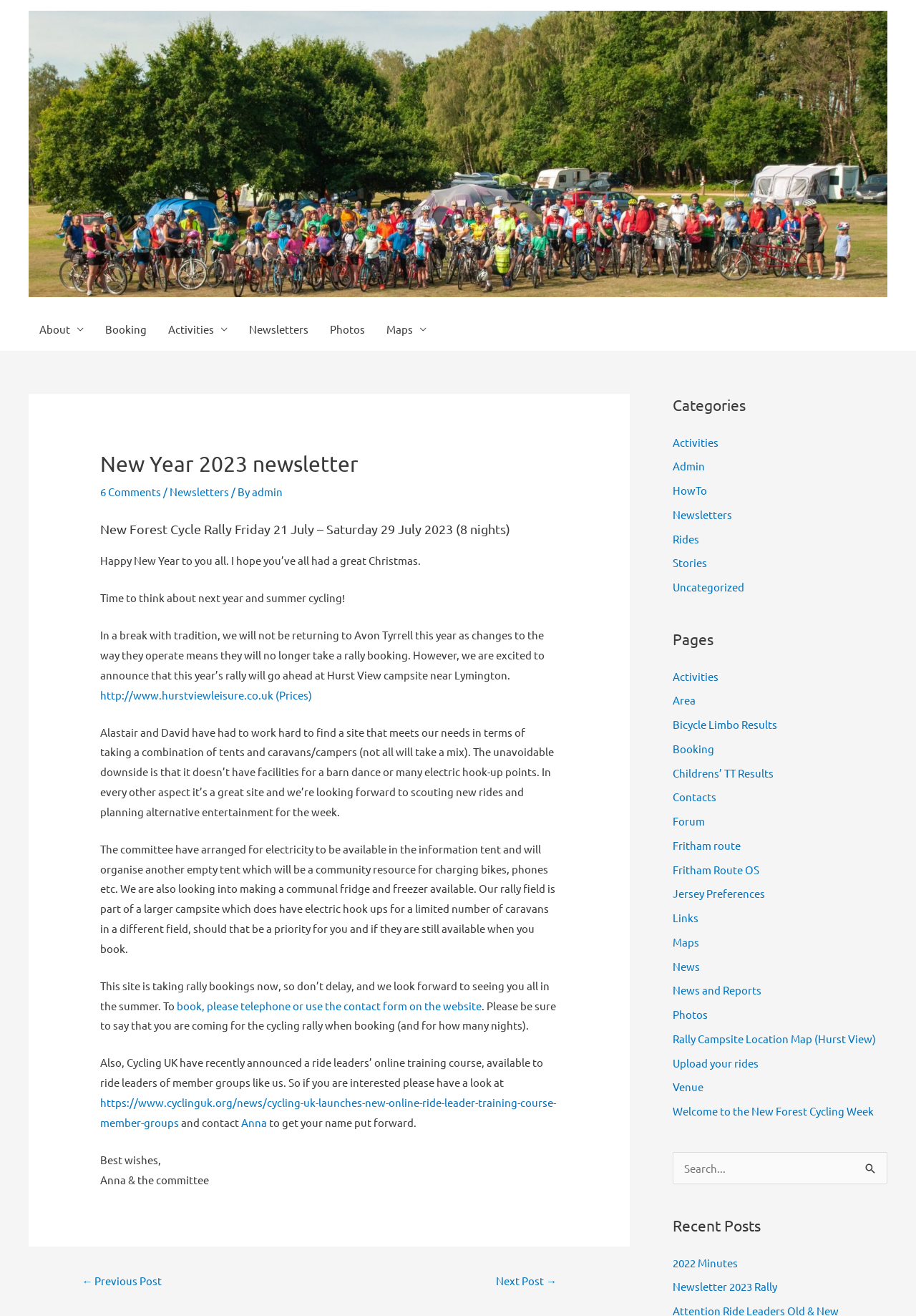Provide a thorough summary of the webpage.

This webpage is about the New Year 2023 newsletter for New Forest Cycling Week. At the top, there is a link to "New Forest Cycling Week" accompanied by an image with the same name. Below this, there is a navigation section with links to various parts of the website, including "About", "Booking", "Activities", "Newsletters", "Photos", and "Maps".

The main content of the page is an article with a heading "New Year 2023 newsletter" and a subheading "New Forest Cycle Rally Friday 21 July – Saturday 29 July 2023 (8 nights)". The article begins with a greeting and an introduction to the upcoming cycling rally. It then explains that the usual venue, Avon Tyrrell, is no longer available, and announces that the rally will instead take place at Hurst View campsite near Lymington. The article provides more details about the campsite, including its facilities and the arrangements for electricity and charging.

The article also mentions a ride leaders' online training course offered by Cycling UK and invites interested readers to take a look. At the end of the article, there is a message from Anna and the committee, wishing readers well.

To the right of the main content, there are three complementary sections. The first section displays categories, including "Activities", "Admin", "HowTo", "Newsletters", "Rides", "Stories", and "Uncategorized". The second section lists pages, including "Activities", "Area", "Bicycle Limbo Results", "Booking", and many others. The third section has a search box and a "Recent Posts" section, which lists two recent posts, "2022 Minutes" and "Newsletter 2023 Rally".